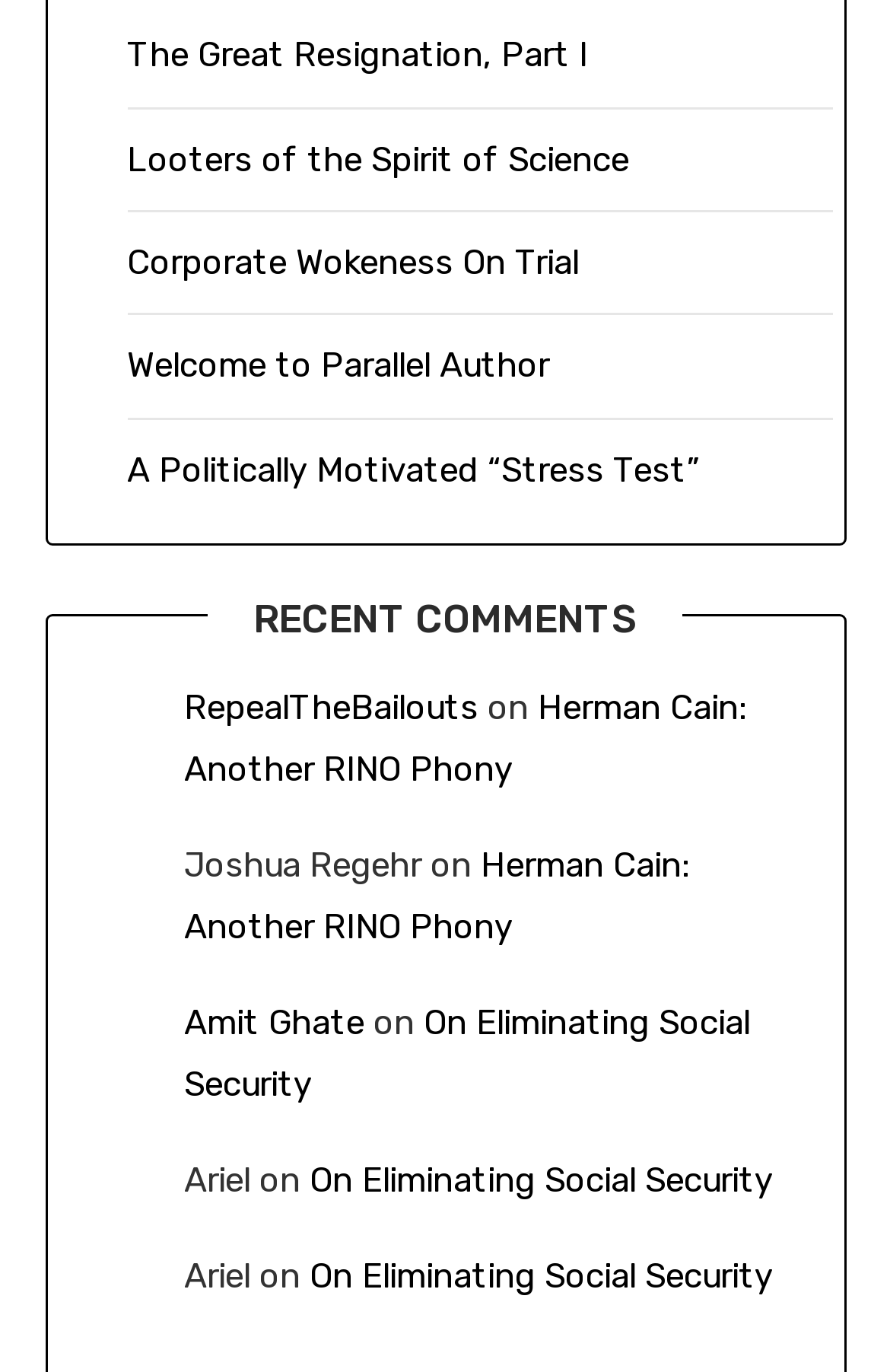Determine the bounding box coordinates of the clickable region to follow the instruction: "Read Herman Cain: Another RINO Phony article".

[0.206, 0.501, 0.837, 0.576]